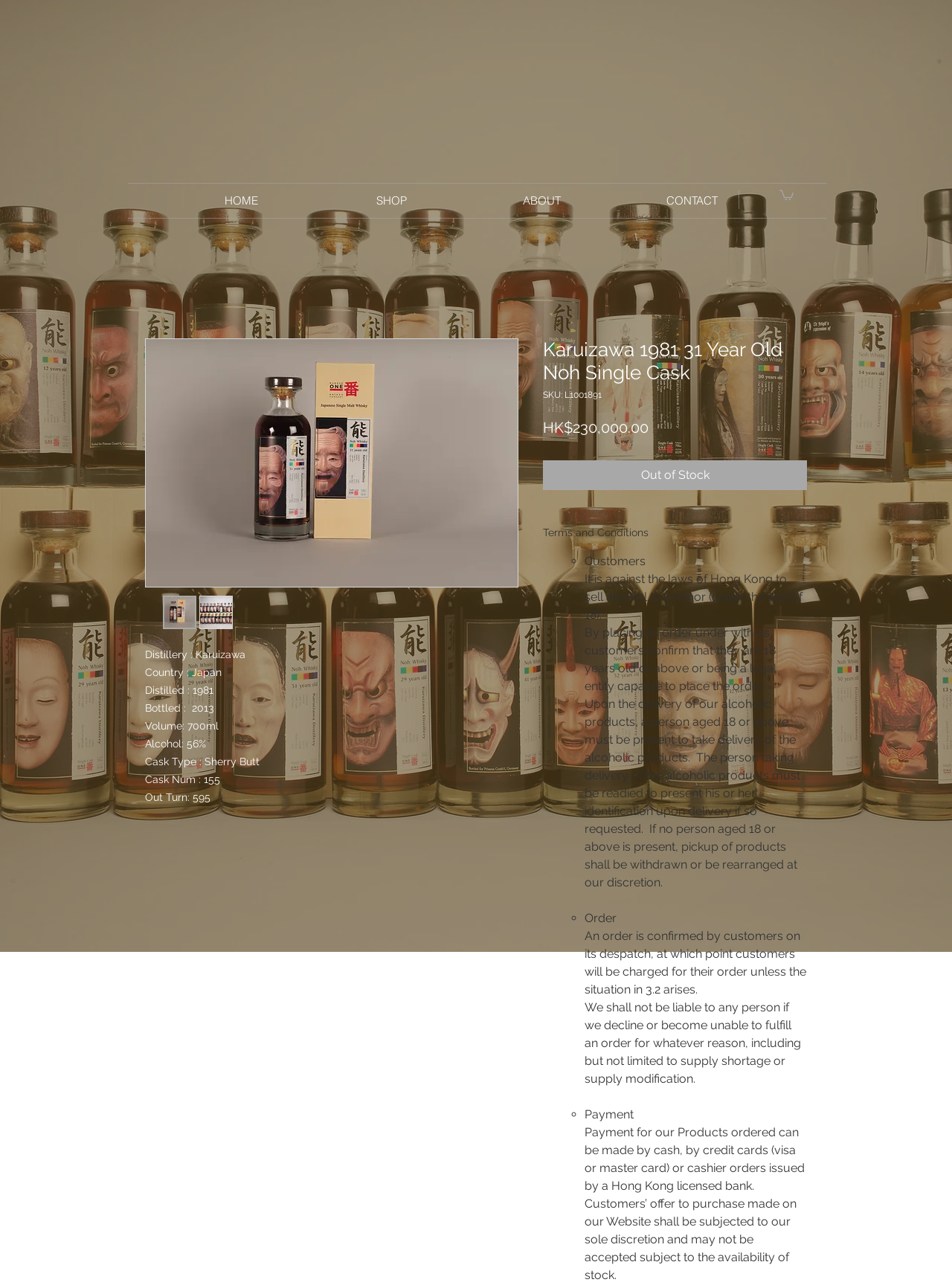Elaborate on the information and visuals displayed on the webpage.

This webpage appears to be a product page for a bottle of Karuizawa 1981 31 Year Old Noh Single Cask whisky. At the top of the page, there is a heading that reads "ISKI limited." followed by a link to "RARE JAPANESE & SCOTTISH WHISKY". Below this, there is a section with the title "FINE WINE" and a tagline that reads "Indulge your palette with the best."

On the left side of the page, there is a navigation menu with links to "HOME", "SHOP", "ABOUT", and "CONTACT". Next to this menu, there is a small button with an image of a shopping cart.

The main content of the page is dedicated to the product description. There is a large image of the whisky bottle, accompanied by several smaller thumbnail images. Below the images, there is a section with detailed product information, including the distillery, country, distilled and bottled years, volume, alcohol percentage, cask type, and cask number.

The product name, "Karuizawa 1981 31 Year Old Noh Single Cask", is displayed prominently, along with the SKU and price, which is HK$230,000.00. Unfortunately, the product is currently out of stock.

Below the product information, there is a section with terms and conditions, which includes several paragraphs of text outlining the company's policies on selling alcohol to minors, delivery, and payment.

Throughout the page, there are several list markers (◦) that separate the different sections of text. Overall, the page is well-organized and easy to navigate, with clear headings and concise text that provides all the necessary information about the product.